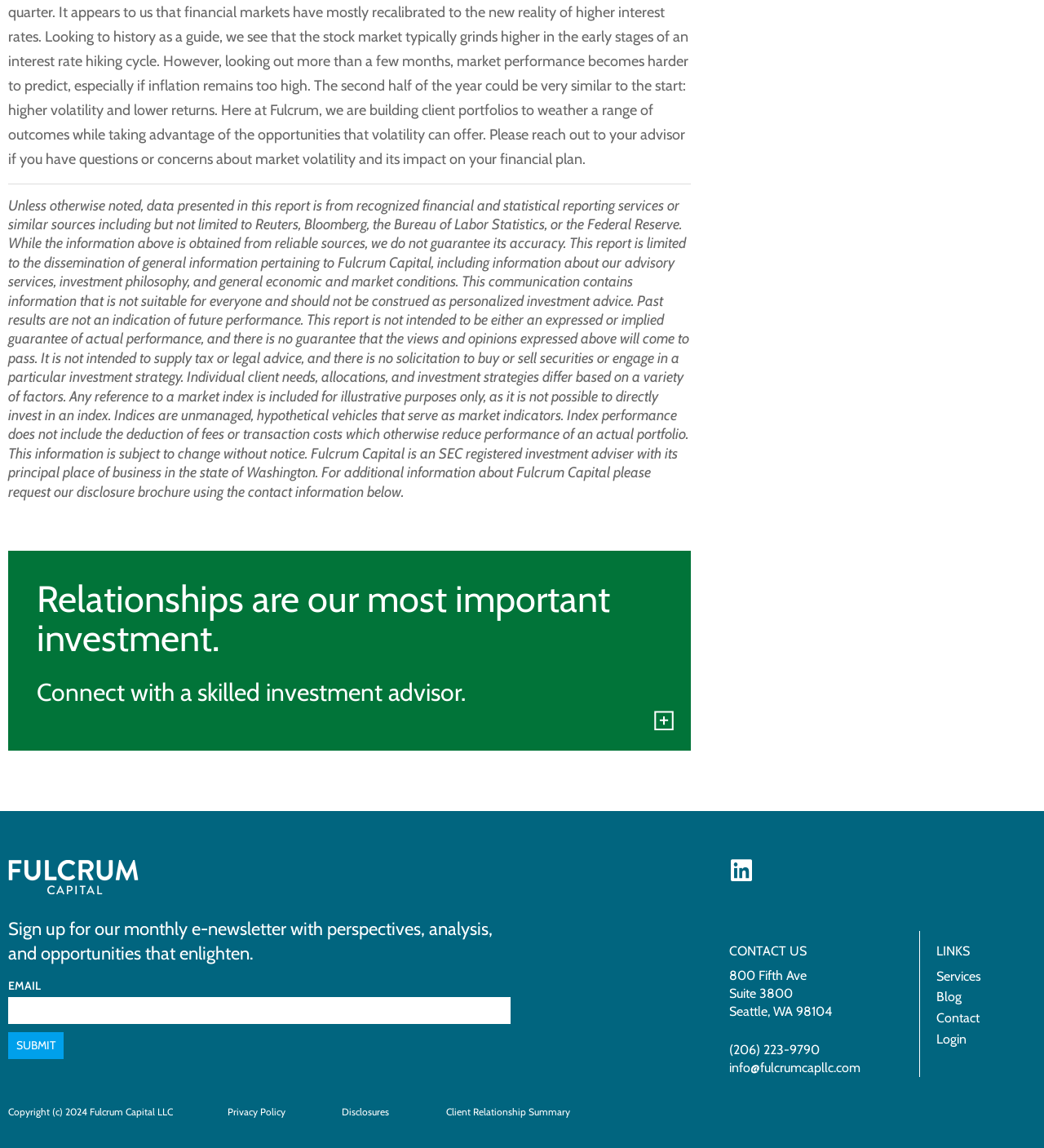Identify the bounding box coordinates of the element to click to follow this instruction: 'Click the Fulcrum Capital Logo'. Ensure the coordinates are four float values between 0 and 1, provided as [left, top, right, bottom].

[0.008, 0.749, 0.133, 0.779]